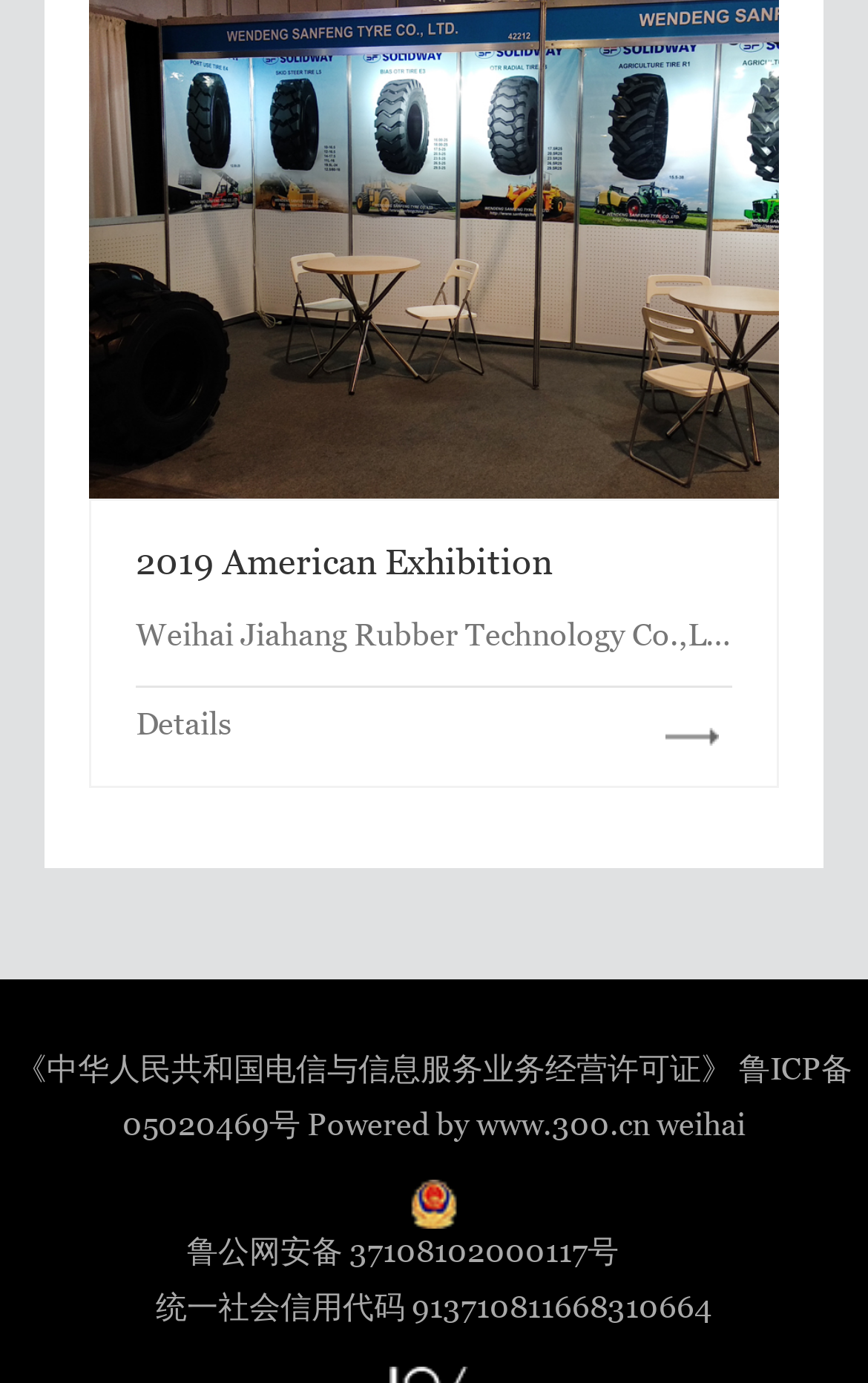Extract the bounding box coordinates of the UI element described by: "鲁ICP备05020469号". The coordinates should include four float numbers ranging from 0 to 1, e.g., [left, top, right, bottom].

[0.141, 0.756, 0.982, 0.837]